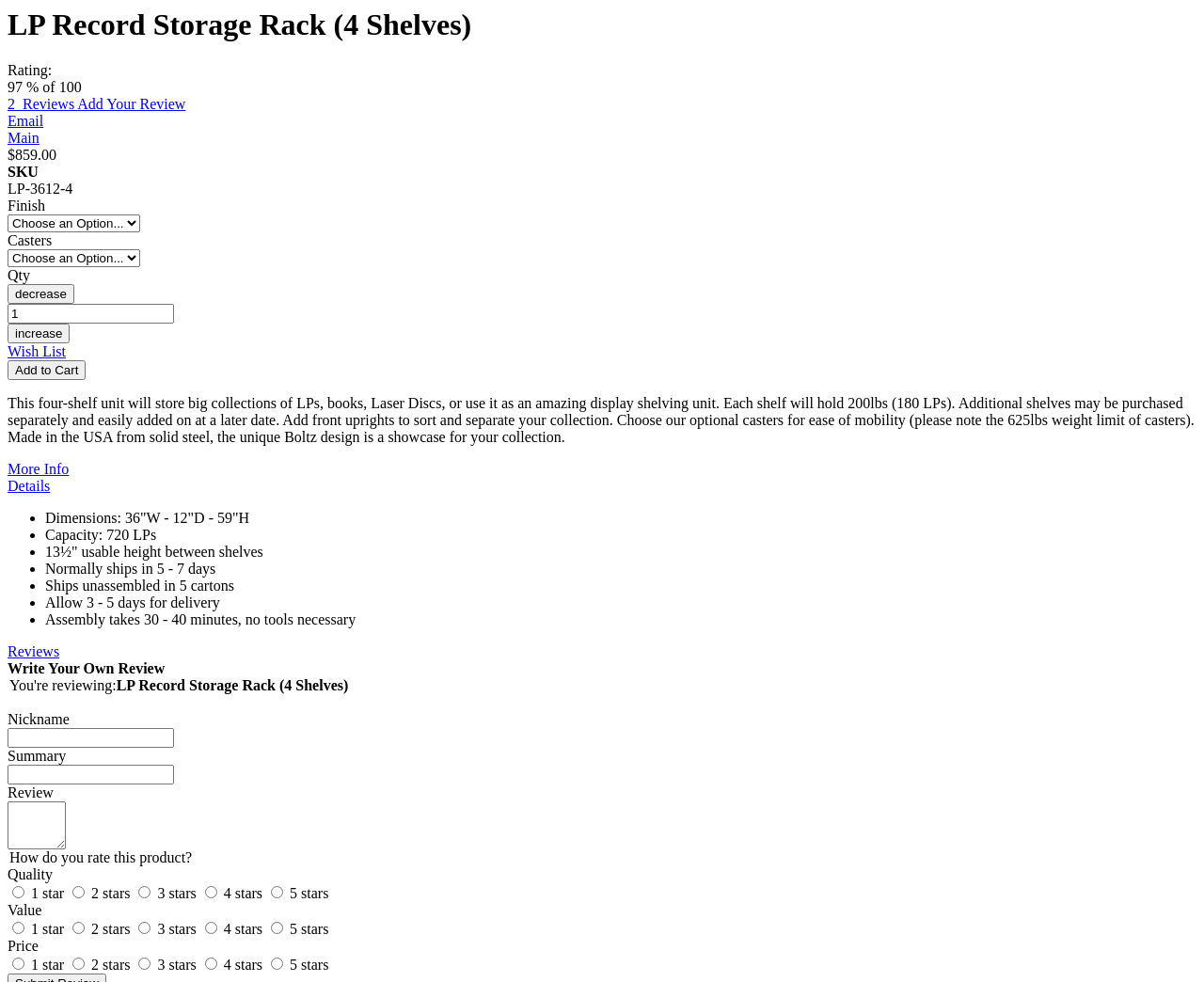How long does it take to assemble the LP Record Storage Rack?
Please respond to the question thoroughly and include all relevant details.

The assembly time of the LP Record Storage Rack is listed in the product details section, where it is stated that it 'takes 30-40 minutes, no tools necessary'.